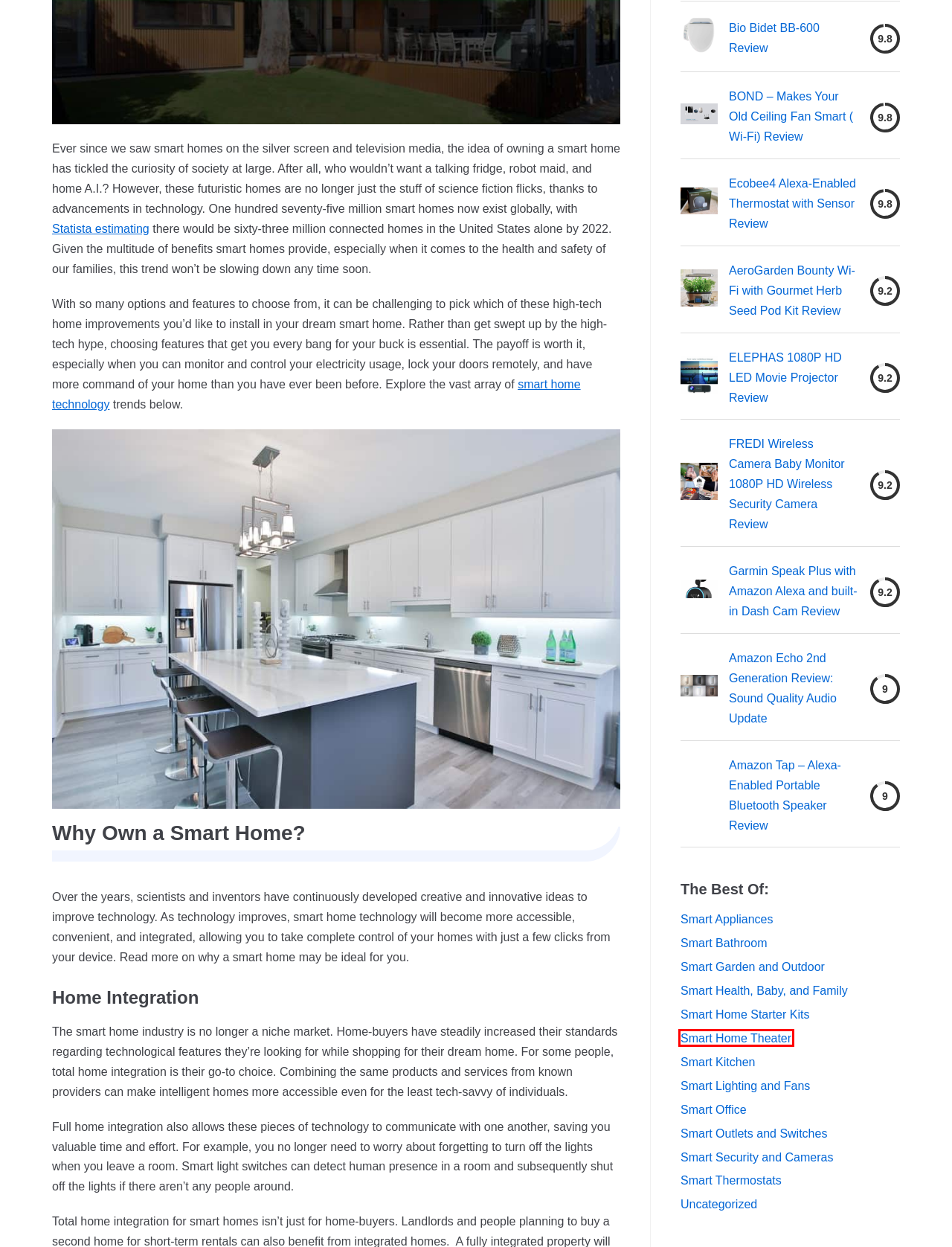You have a screenshot of a webpage with a red rectangle bounding box around an element. Identify the best matching webpage description for the new page that appears after clicking the element in the bounding box. The descriptions are:
A. Smart Thermostats
B. Smart Bathroom
C. Amazon Tap - Alexa-Enabled Portable Bluetooth Speaker Review
D. Smart Home - United States | Statista Market Forecast
E. Smart Garden and Outdoor
F. Smart Outlets and Switches
G. Smart Home Starter Kits
H. Smart Home Theater

H